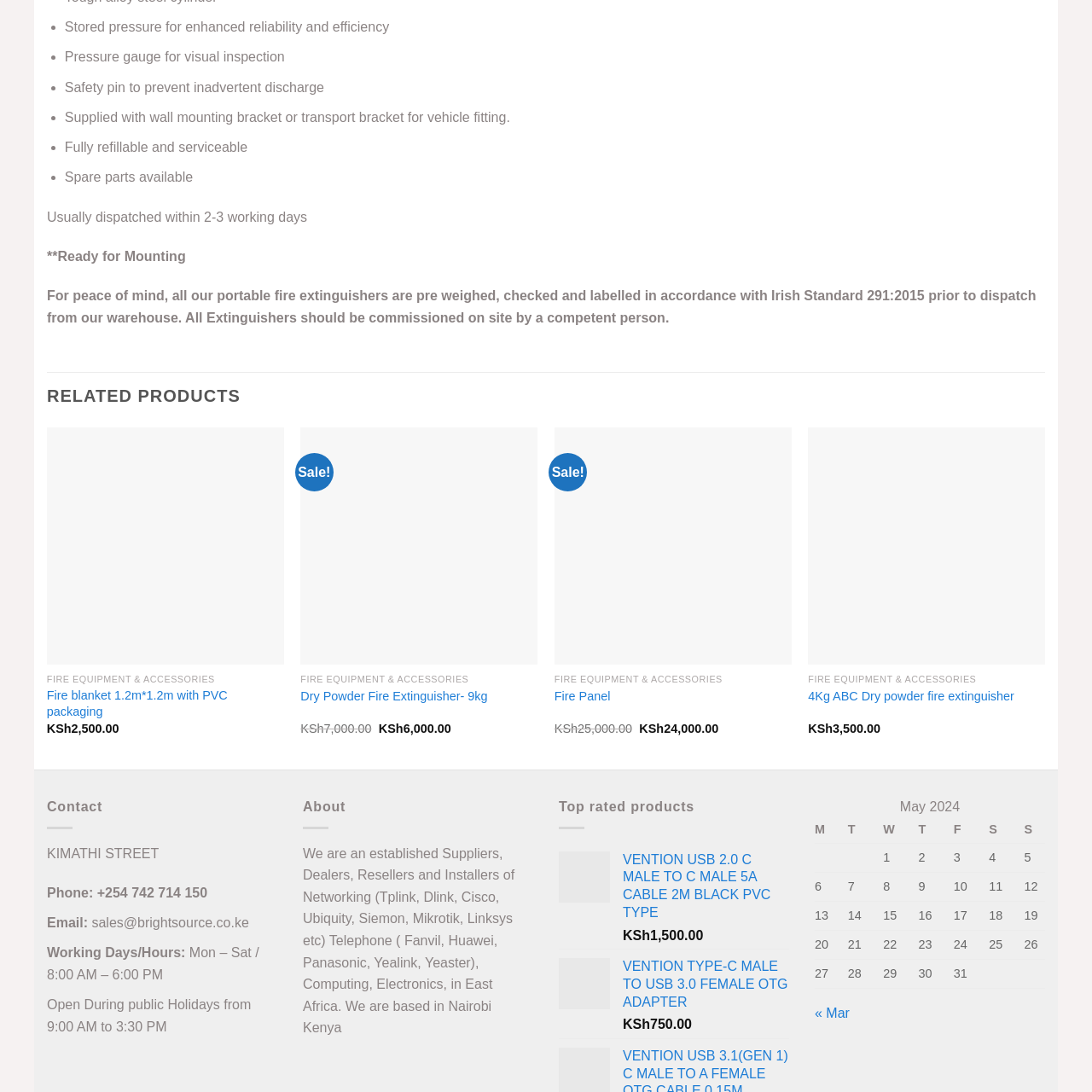Check the image highlighted in red, Where can the fire blanket be used?
 Please answer in a single word or phrase.

Home, office, or vehicle